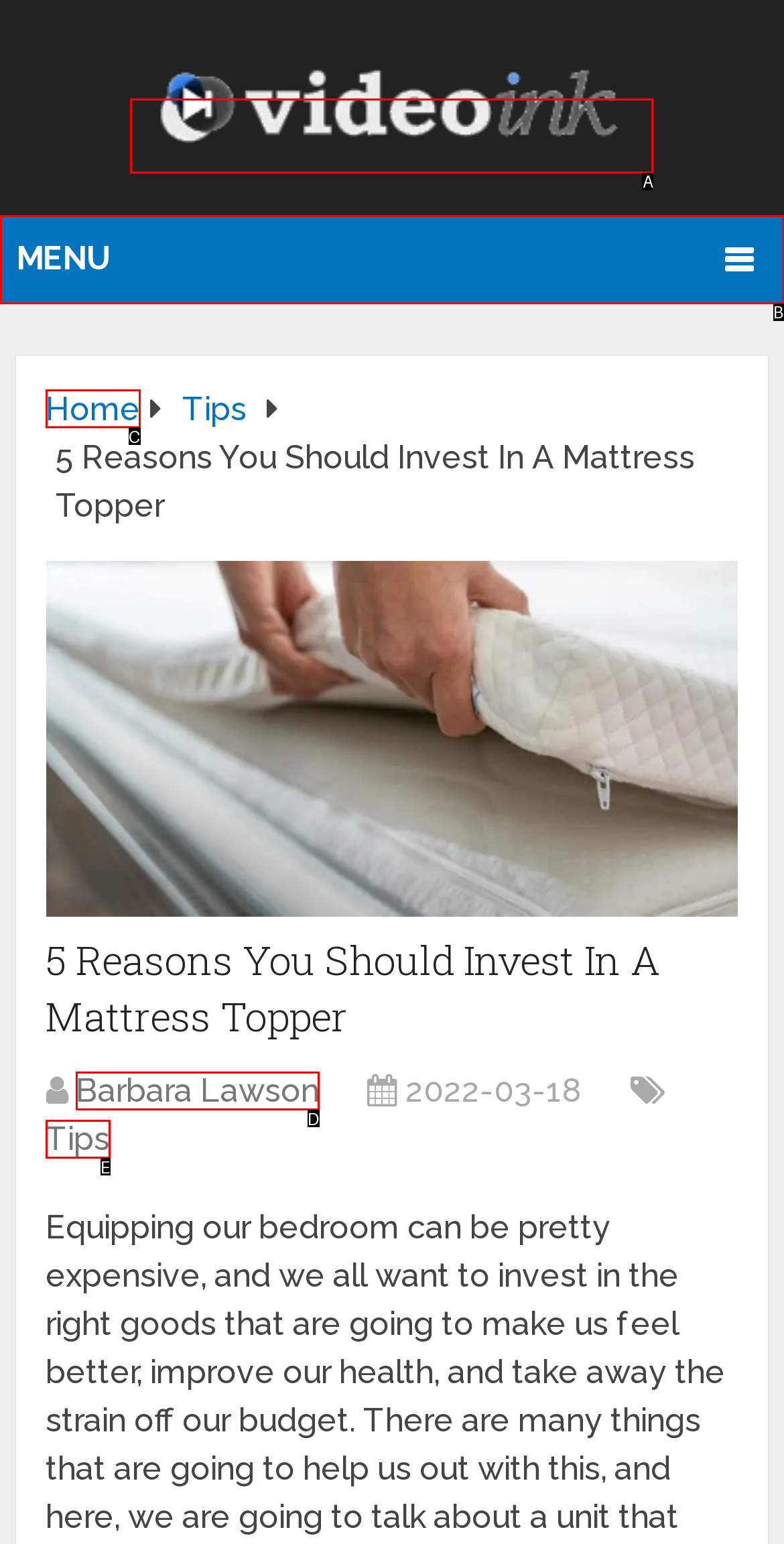Based on the element described as: Barbara Lawson
Find and respond with the letter of the correct UI element.

D